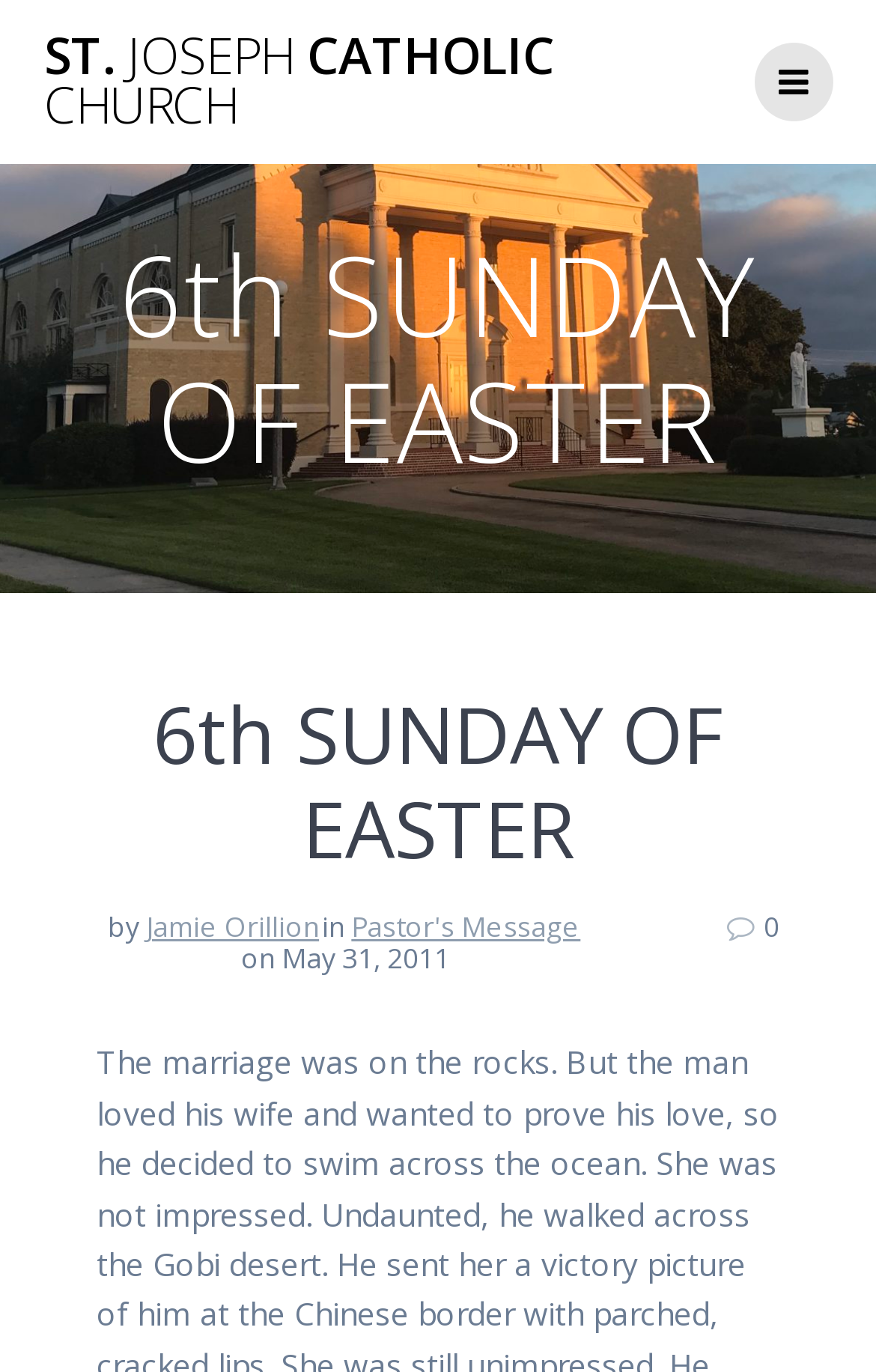Who is the author of the Pastor's Message?
Based on the image, answer the question with a single word or brief phrase.

Jamie Orillion